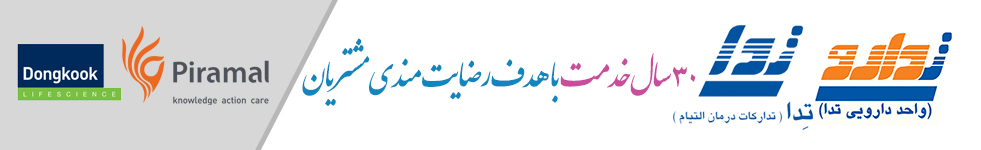Give a detailed account of the contents of the image.

The image showcases the logos of three prominent companies in the pharmaceutical and life sciences sector: Dongkook Lifescience, Piramal, and Tada. Each logo is distinctively designed, reflecting the professional and innovative nature of their services. Dongkook Lifescience is presented on the left, signifying their commitment to scientific advancement. In the center, Piramal’s logo emphasizes their philosophy of "knowledge action care," illustrating their focus on impactful healthcare solutions. On the right, Tada's branding highlights their role as a supplier of pharmaceutical products. The image also features some Persian text, which likely indicates the company’s long-standing dedication to quality service in the healthcare field.